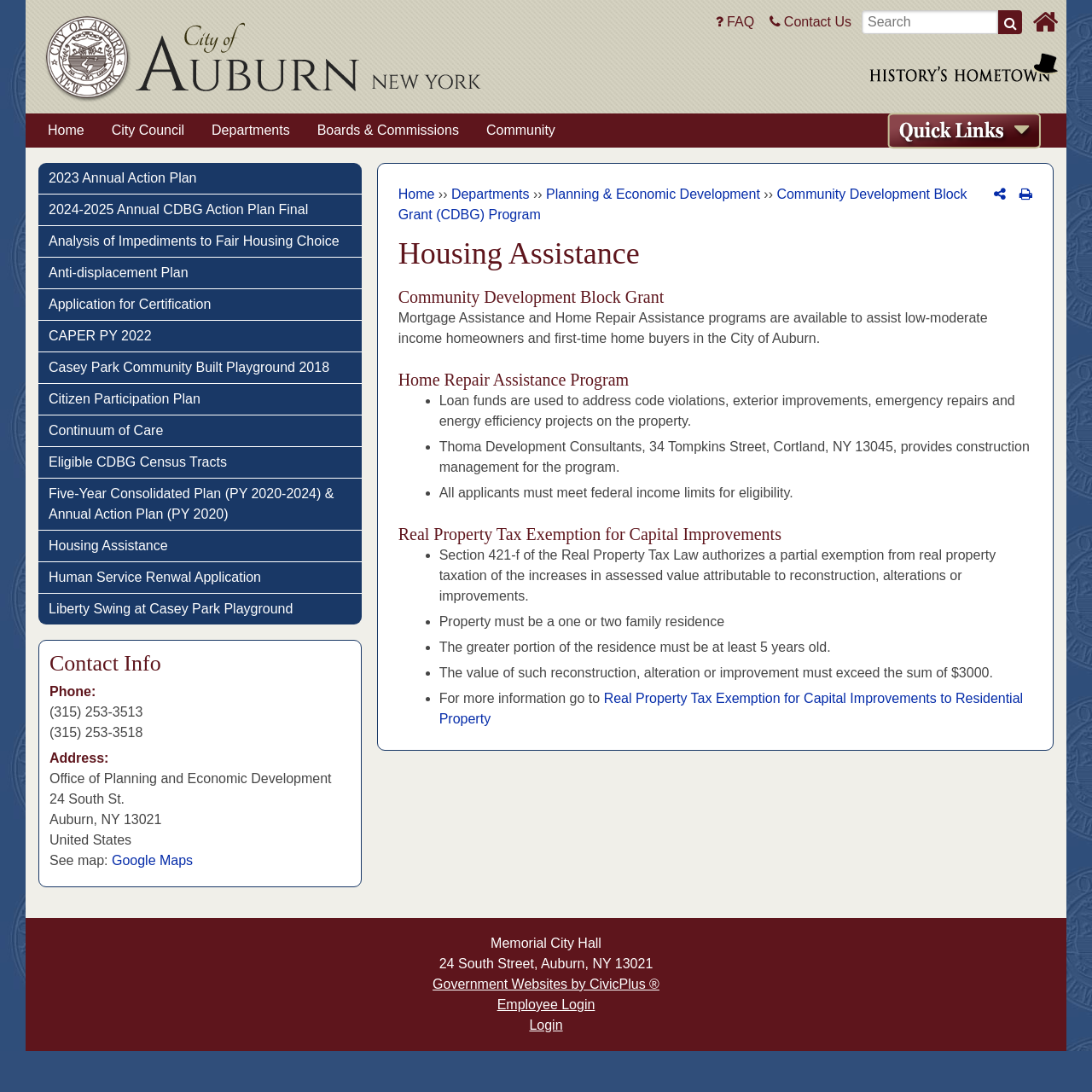Produce an elaborate caption capturing the essence of the webpage.

The webpage is about Housing Assistance in the City of Auburn, NY. At the top, there is a navigation menu with links to "Home", "City Council", "Departments", "Boards & Commissions", "Community", and "Quick Links". Below the navigation menu, there is a search bar with a "Search" button.

On the left side of the page, there is a sidebar with links to various documents and resources related to Housing Assistance, including the Annual Action Plan, Analysis of Impediments to Fair Housing Choice, and more.

The main content of the page is divided into sections. The first section is about the Community Development Block Grant (CDBG) Program, which provides Mortgage Assistance and Home Repair Assistance to low-moderate income homeowners and first-time home buyers in Auburn. Below this section, there is a list of bullet points describing the Home Repair Assistance Program, including the use of loan funds for code violations, exterior improvements, and energy efficiency projects.

The next section is about the Real Property Tax Exemption for Capital Improvements, which provides a partial exemption from real property taxation for reconstruction, alterations, or improvements to one or two-family residences. This section also includes a list of bullet points outlining the eligibility criteria and requirements for the exemption.

At the bottom of the page, there is a "Contact Info" section with the phone numbers, address, and a link to Google Maps for the Office of Planning and Economic Development.